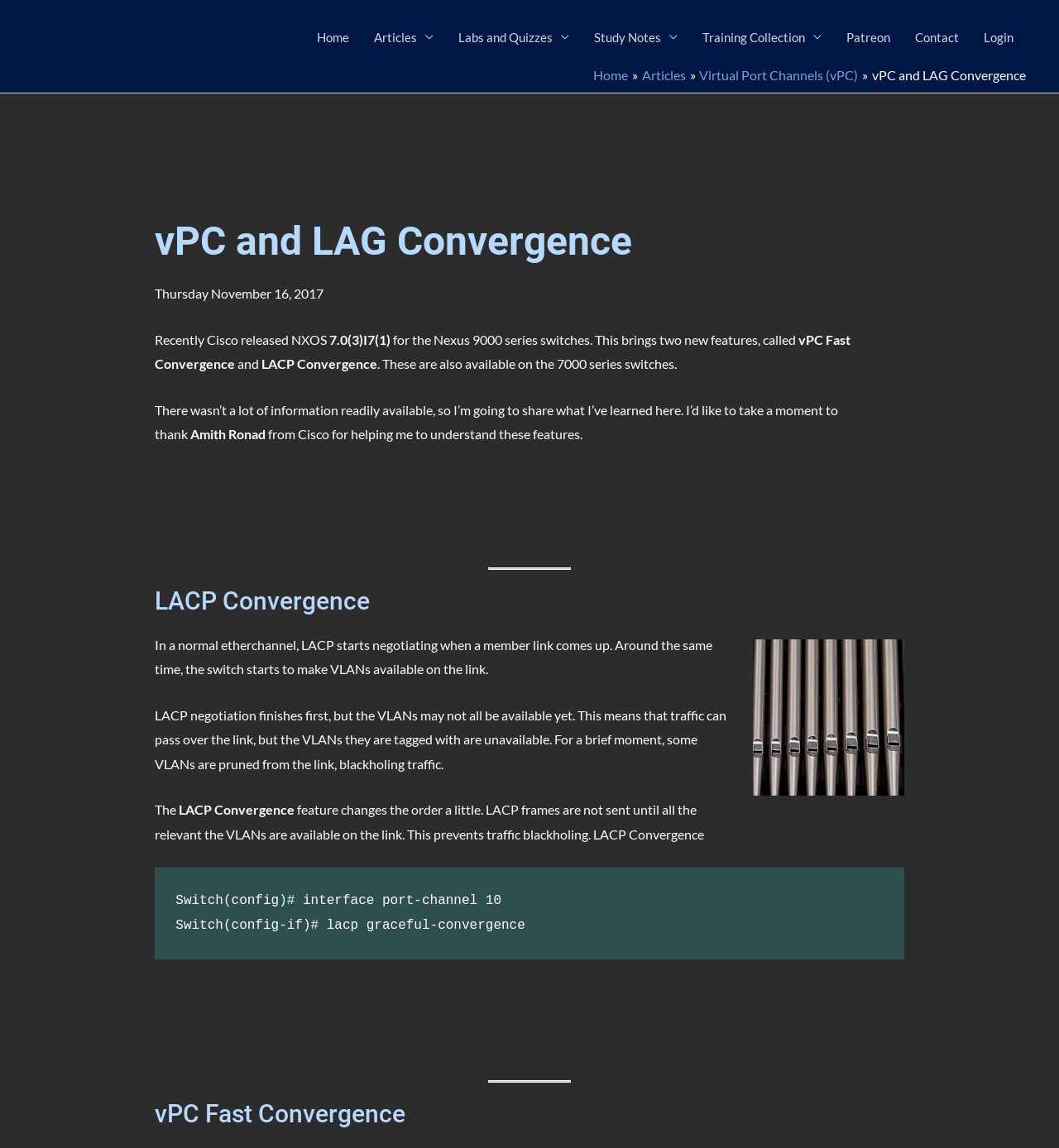Please provide the bounding box coordinates for the element that needs to be clicked to perform the following instruction: "Go to the 'Articles' section". The coordinates should be given as four float numbers between 0 and 1, i.e., [left, top, right, bottom].

[0.606, 0.058, 0.648, 0.072]